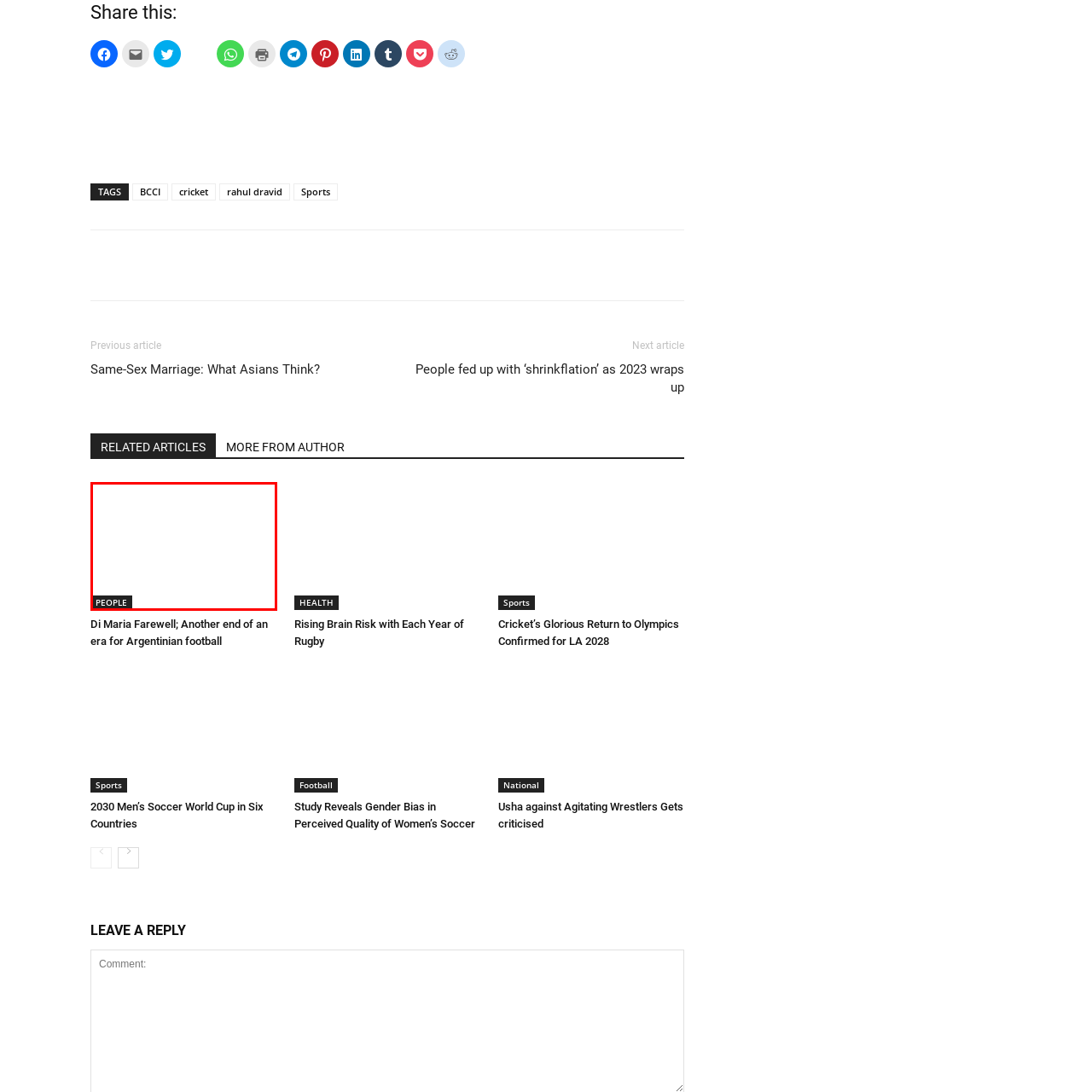How many matches has Di Maria played for Argentina?
Focus on the image highlighted within the red borders and answer with a single word or short phrase derived from the image.

136